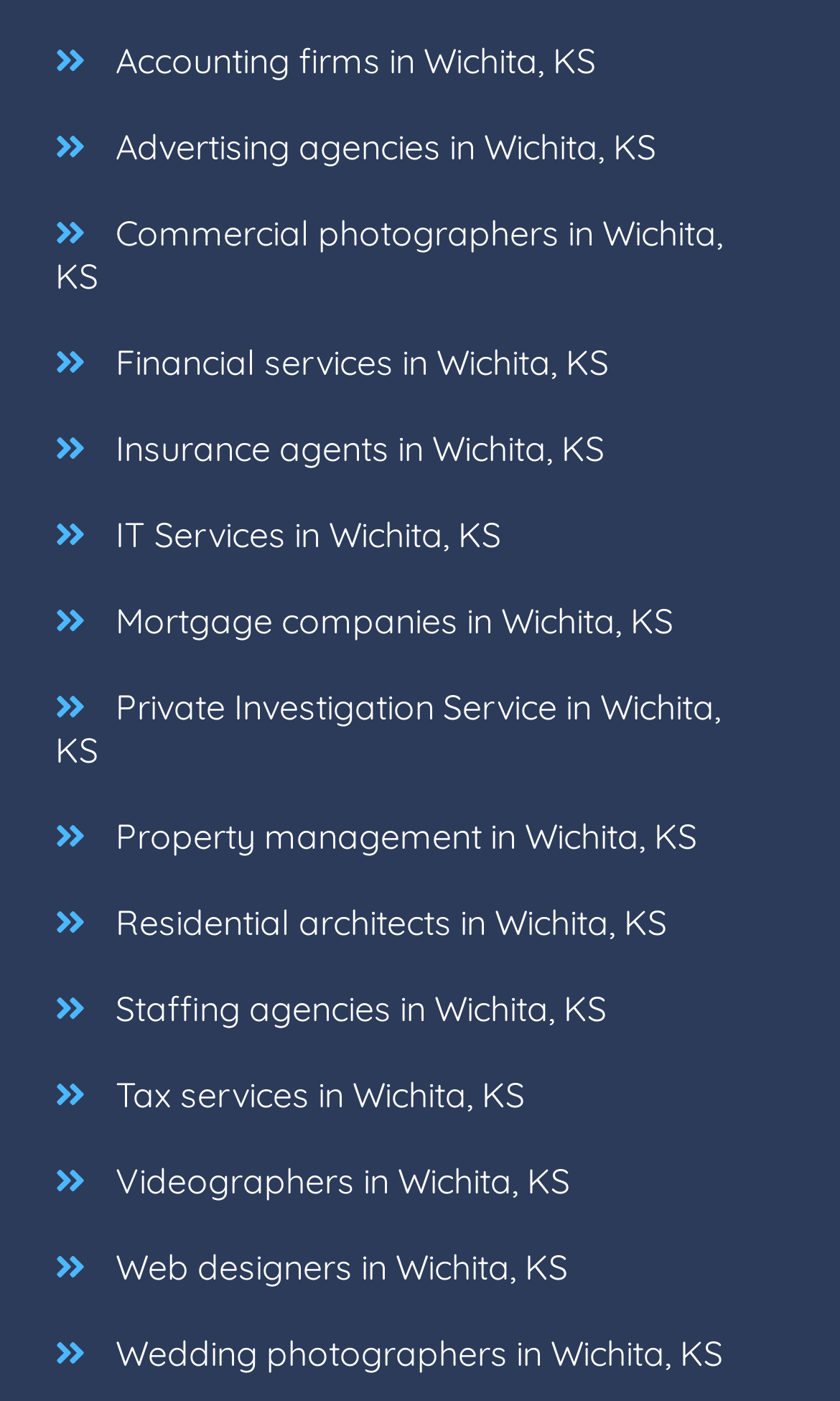Please locate the bounding box coordinates of the element's region that needs to be clicked to follow the instruction: "Explore financial services in Wichita, KS". The bounding box coordinates should be provided as four float numbers between 0 and 1, i.e., [left, top, right, bottom].

[0.102, 0.228, 0.75, 0.289]